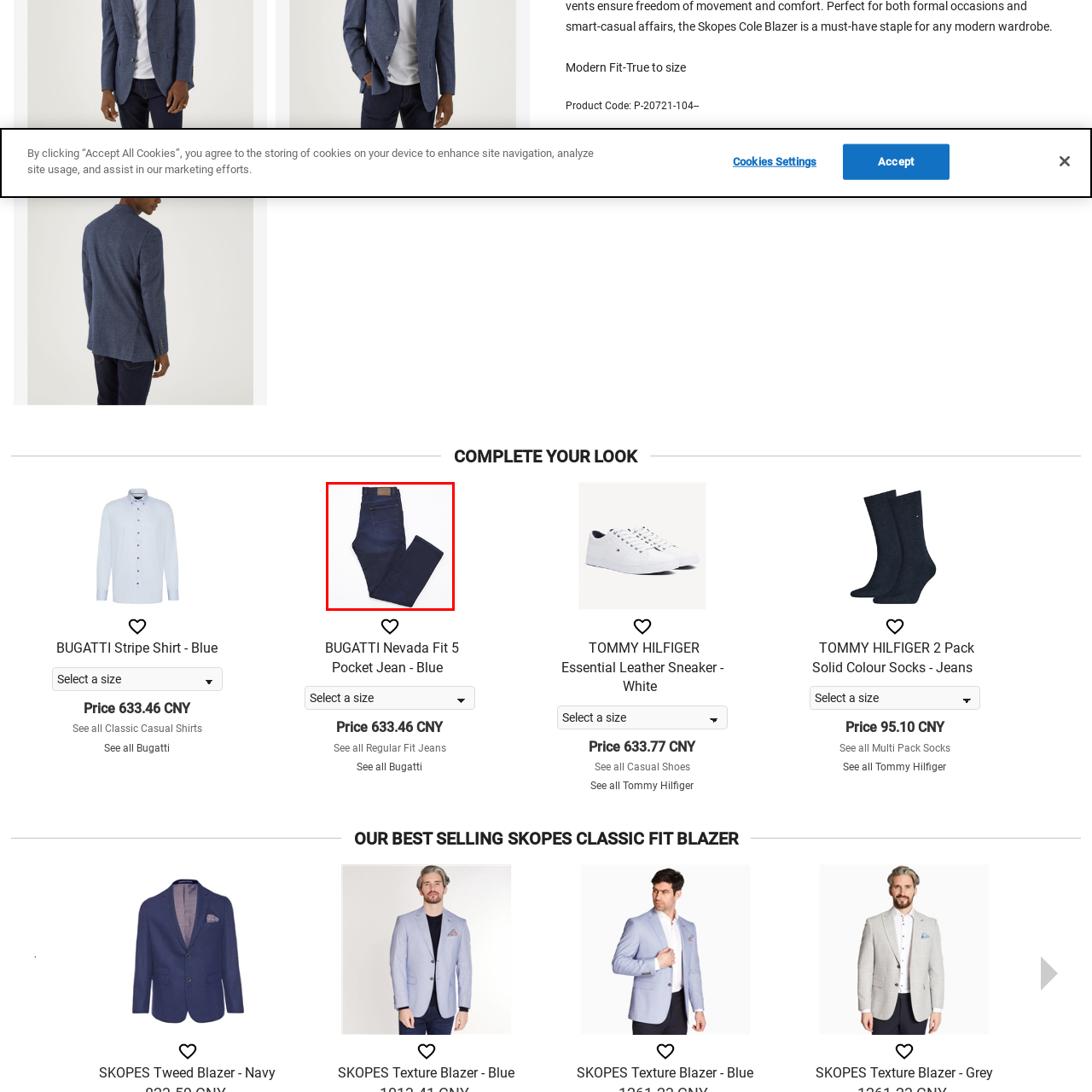What is the price of the jeans?
Look at the image section surrounded by the red bounding box and provide a concise answer in one word or phrase.

633.46 CNY